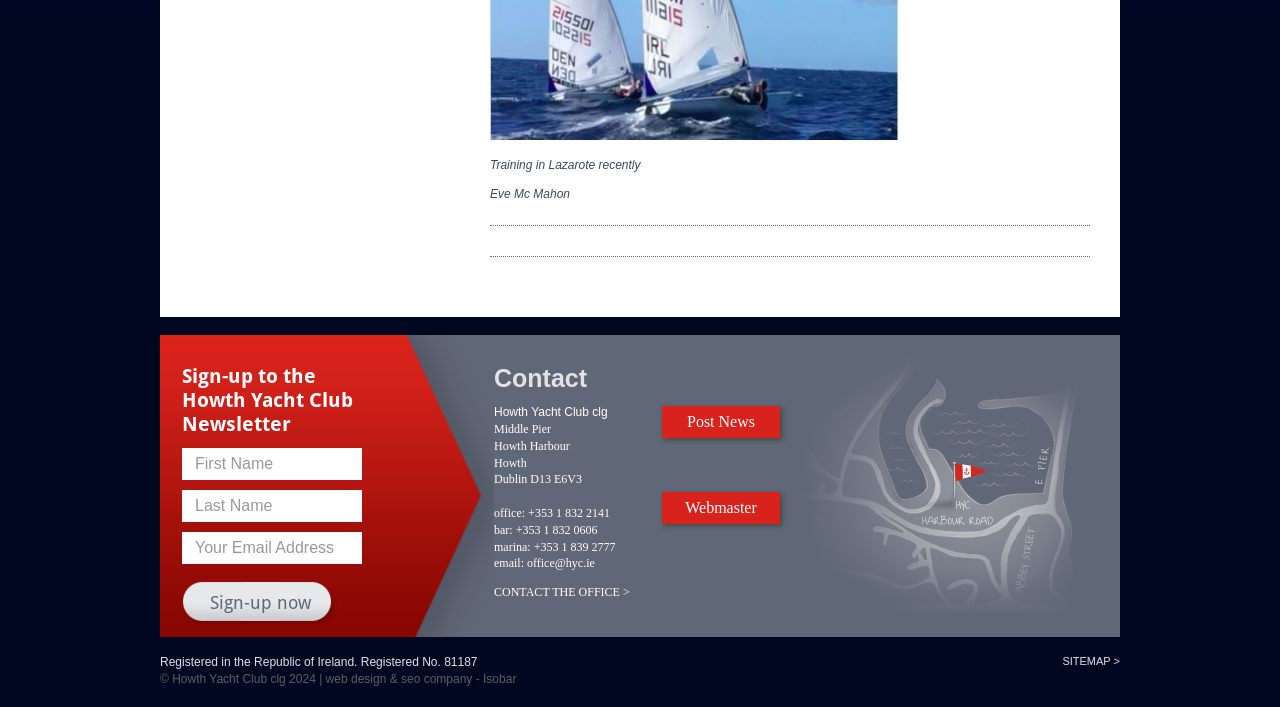Review the image closely and give a comprehensive answer to the question: What is the purpose of the webpage?

The purpose of the webpage can be inferred from the heading element with the text 'Sign-up to the Howth Yacht Club Newsletter' located at the top of the webpage, which suggests that the webpage is intended for users to sign up for the newsletter.